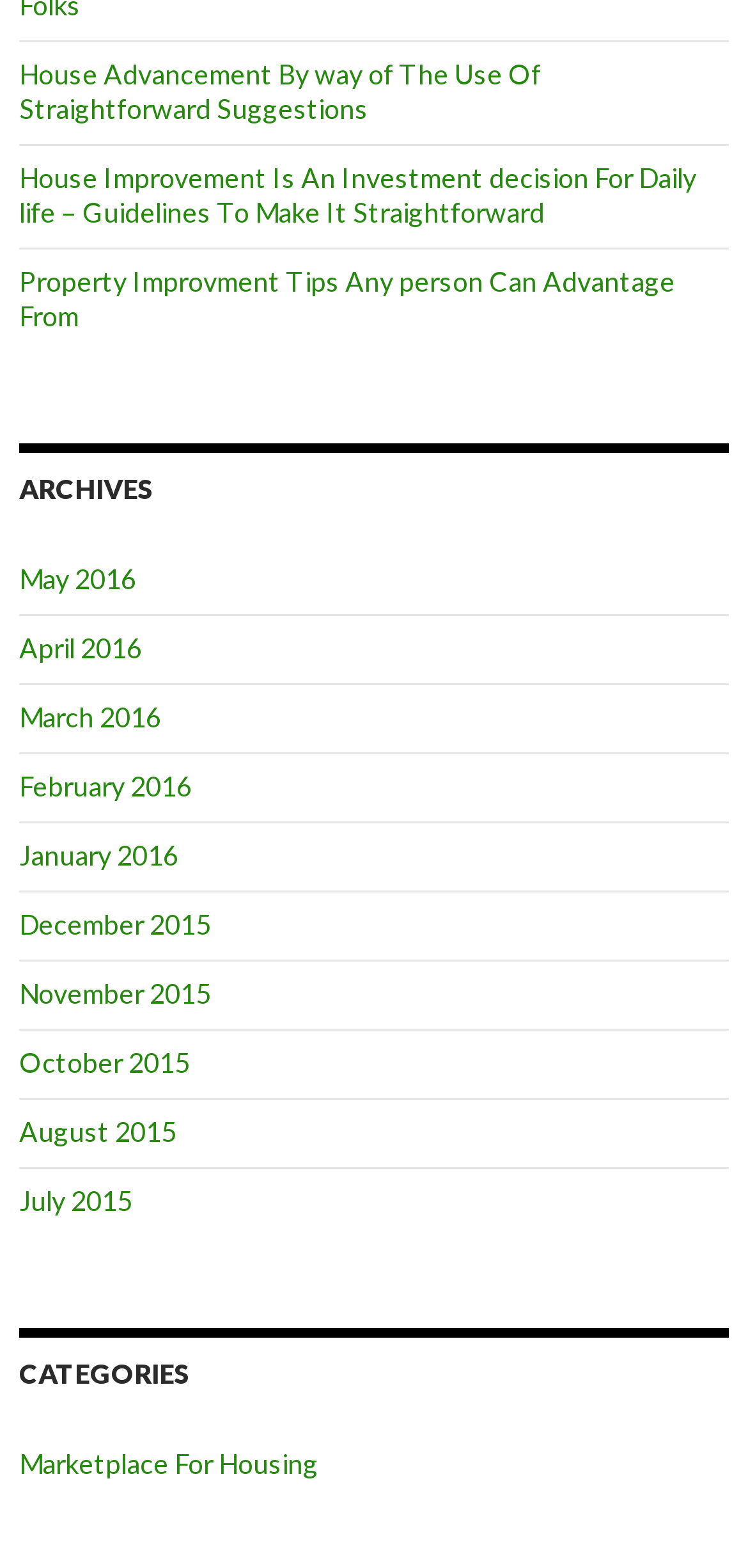Please provide the bounding box coordinates for the element that needs to be clicked to perform the following instruction: "click on the link to House Advancement By way of The Use Of Straightforward Suggestions". The coordinates should be given as four float numbers between 0 and 1, i.e., [left, top, right, bottom].

[0.026, 0.037, 0.723, 0.08]